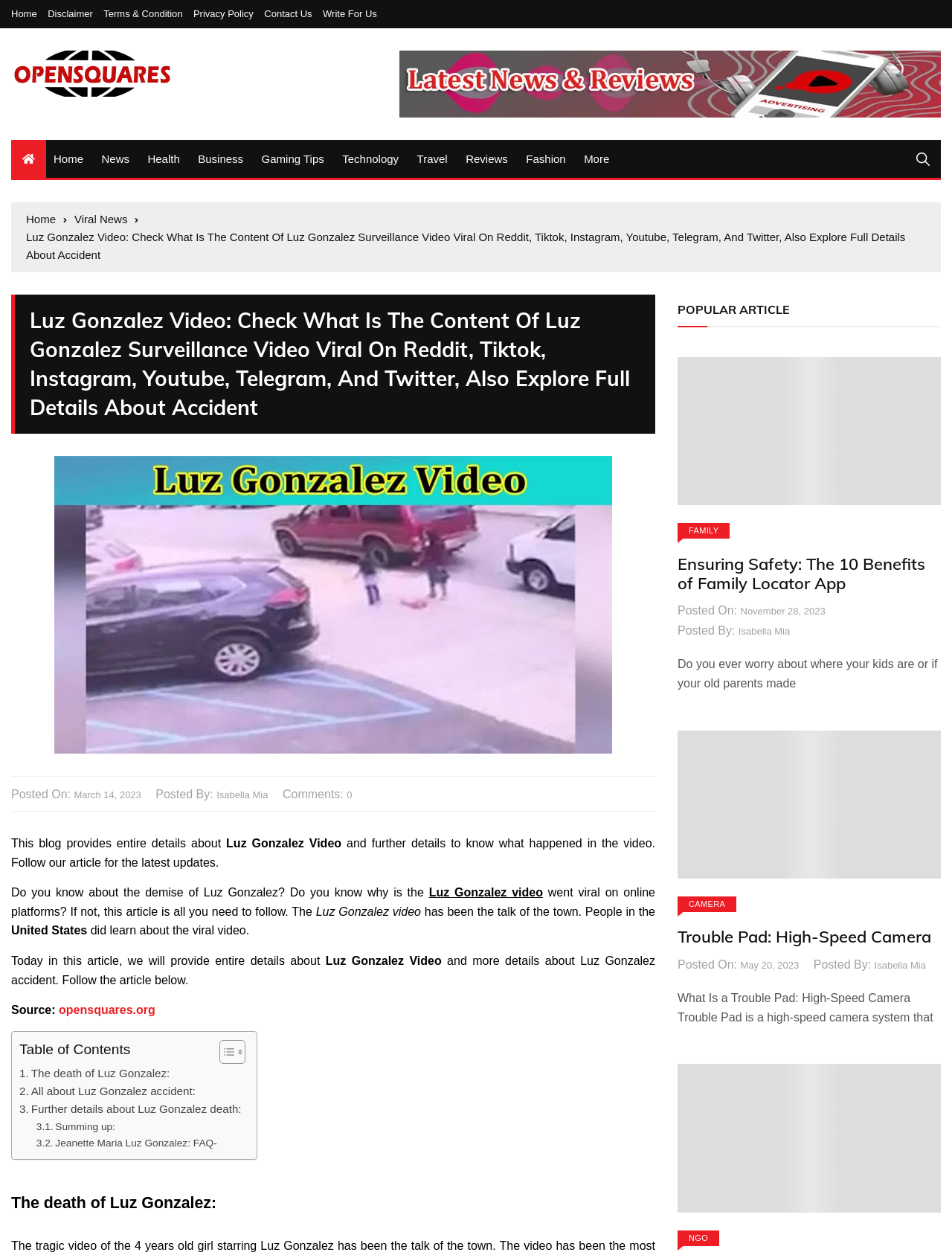Can you pinpoint the bounding box coordinates for the clickable element required for this instruction: "Click Home"? The coordinates should be four float numbers between 0 and 1, i.e., [left, top, right, bottom].

[0.012, 0.007, 0.047, 0.015]